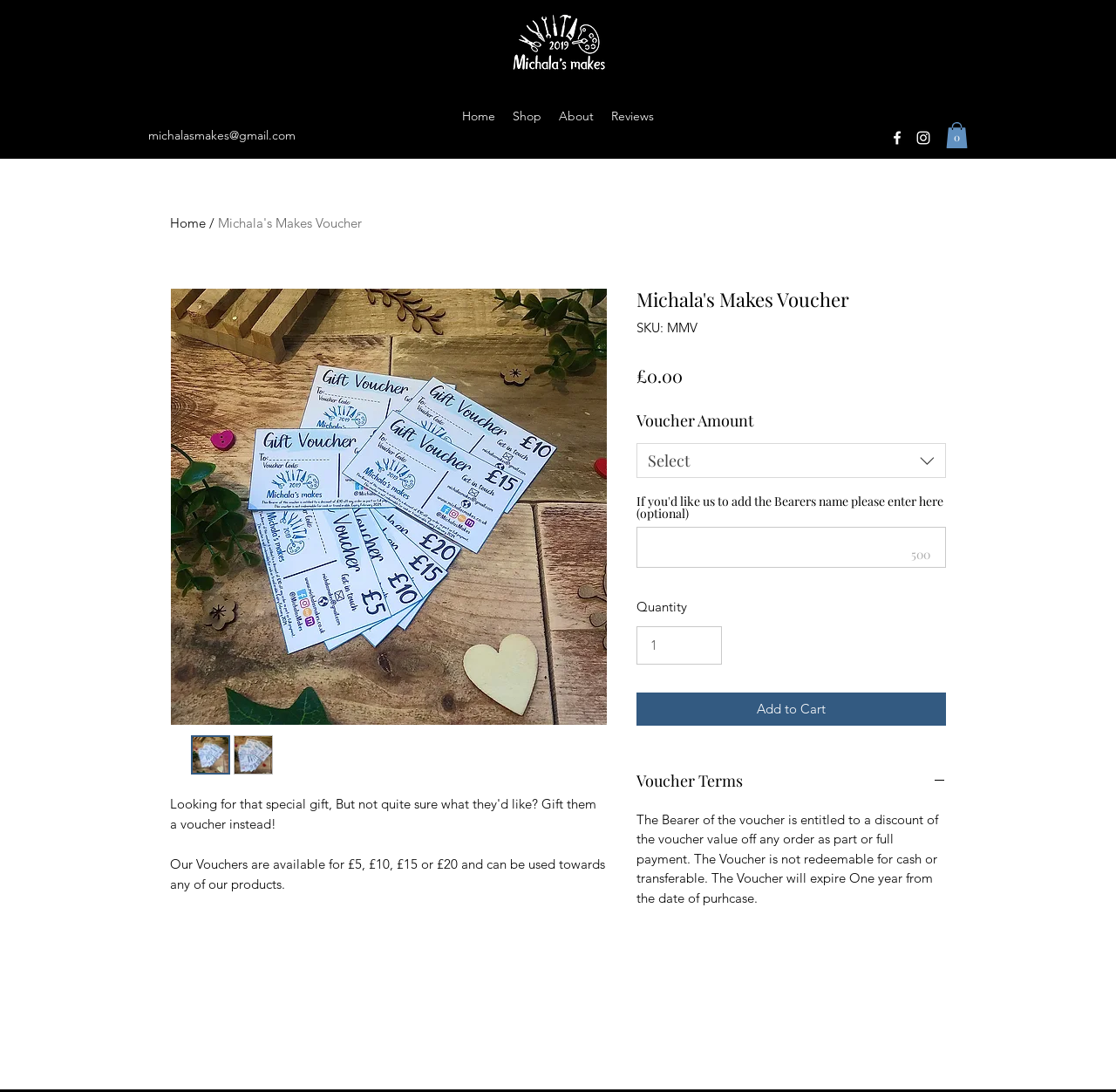Identify the bounding box coordinates of the area that should be clicked in order to complete the given instruction: "Click the 'Add to Cart' button". The bounding box coordinates should be four float numbers between 0 and 1, i.e., [left, top, right, bottom].

[0.57, 0.634, 0.848, 0.665]